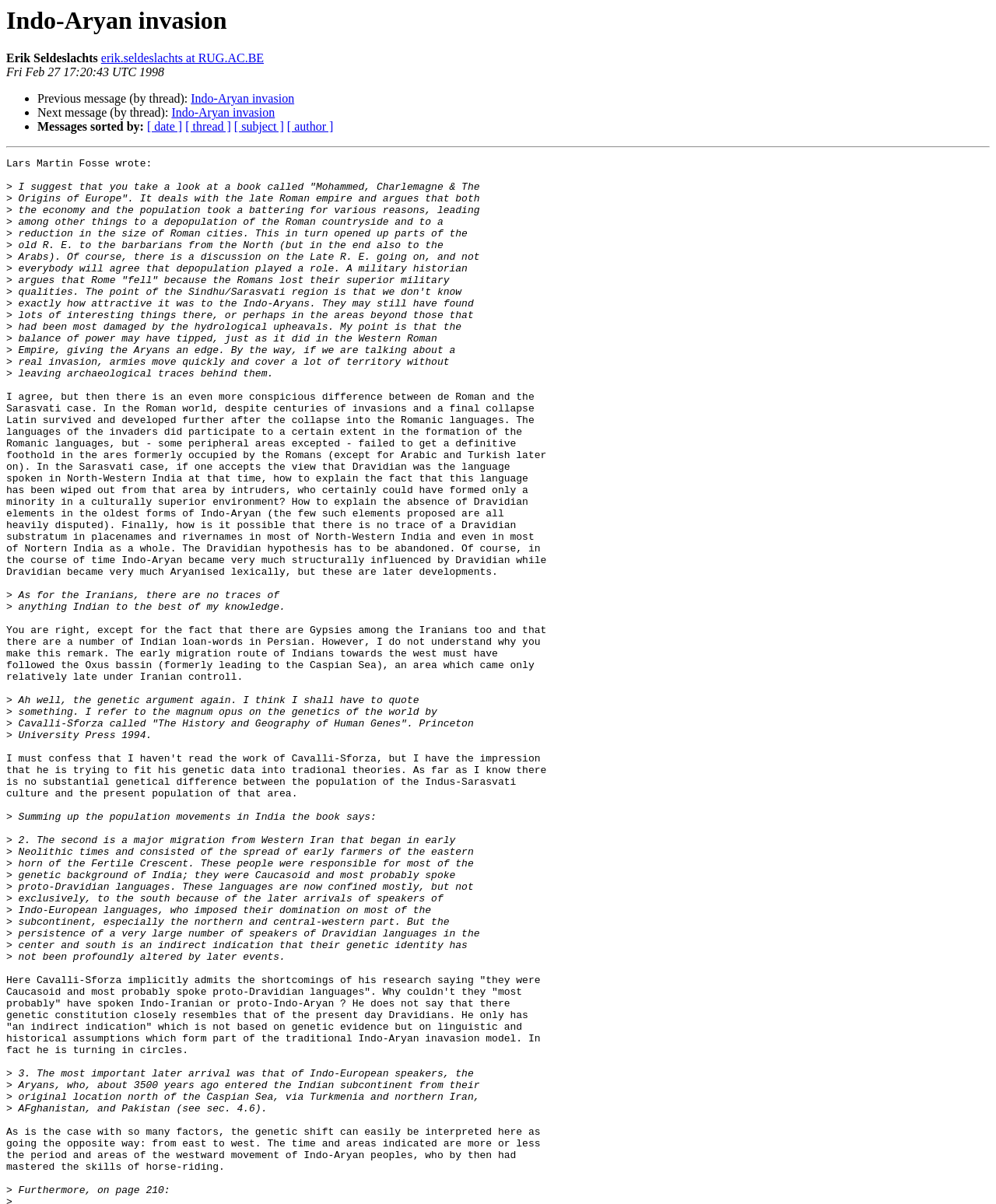Please locate the bounding box coordinates of the element that should be clicked to complete the given instruction: "Read Lars Martin Fosse's message".

[0.006, 0.131, 0.153, 0.16]